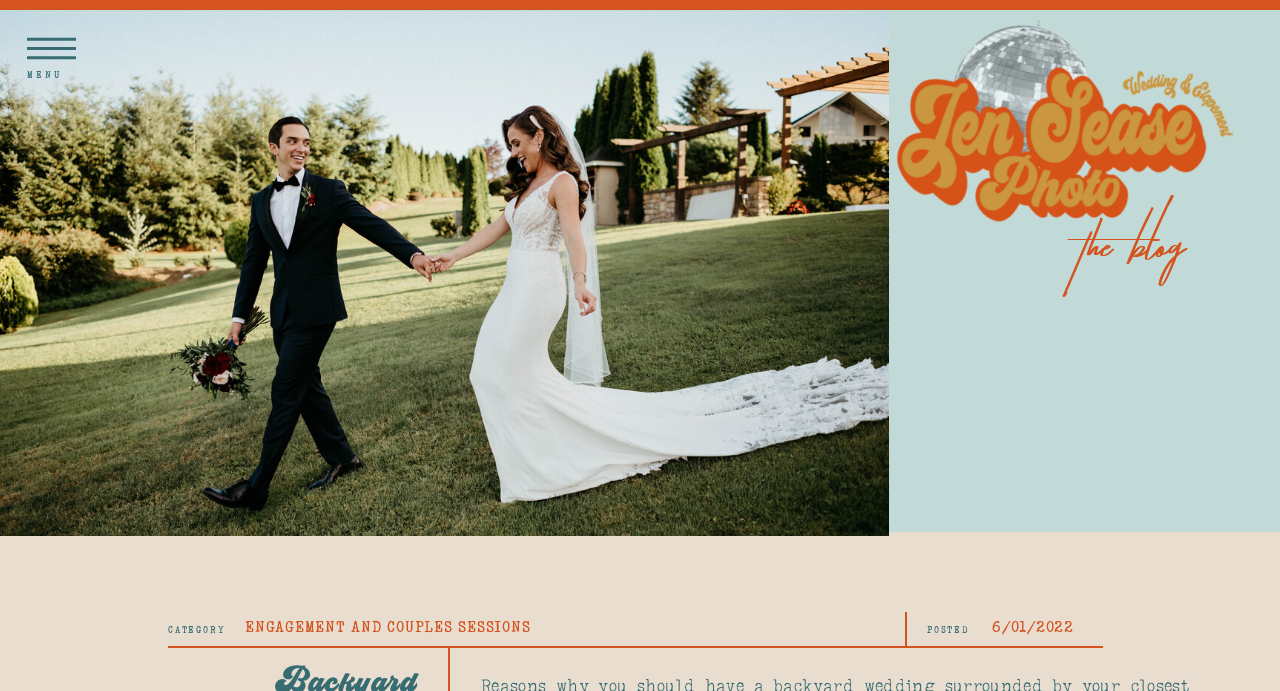Is the website related to photography?
Could you give a comprehensive explanation in response to this question?

The presence of an image and headings related to photography services, such as 'ENGAGEMENT AND COUPLES SESSIONS', suggests that the website is related to photography, specifically wedding photography.